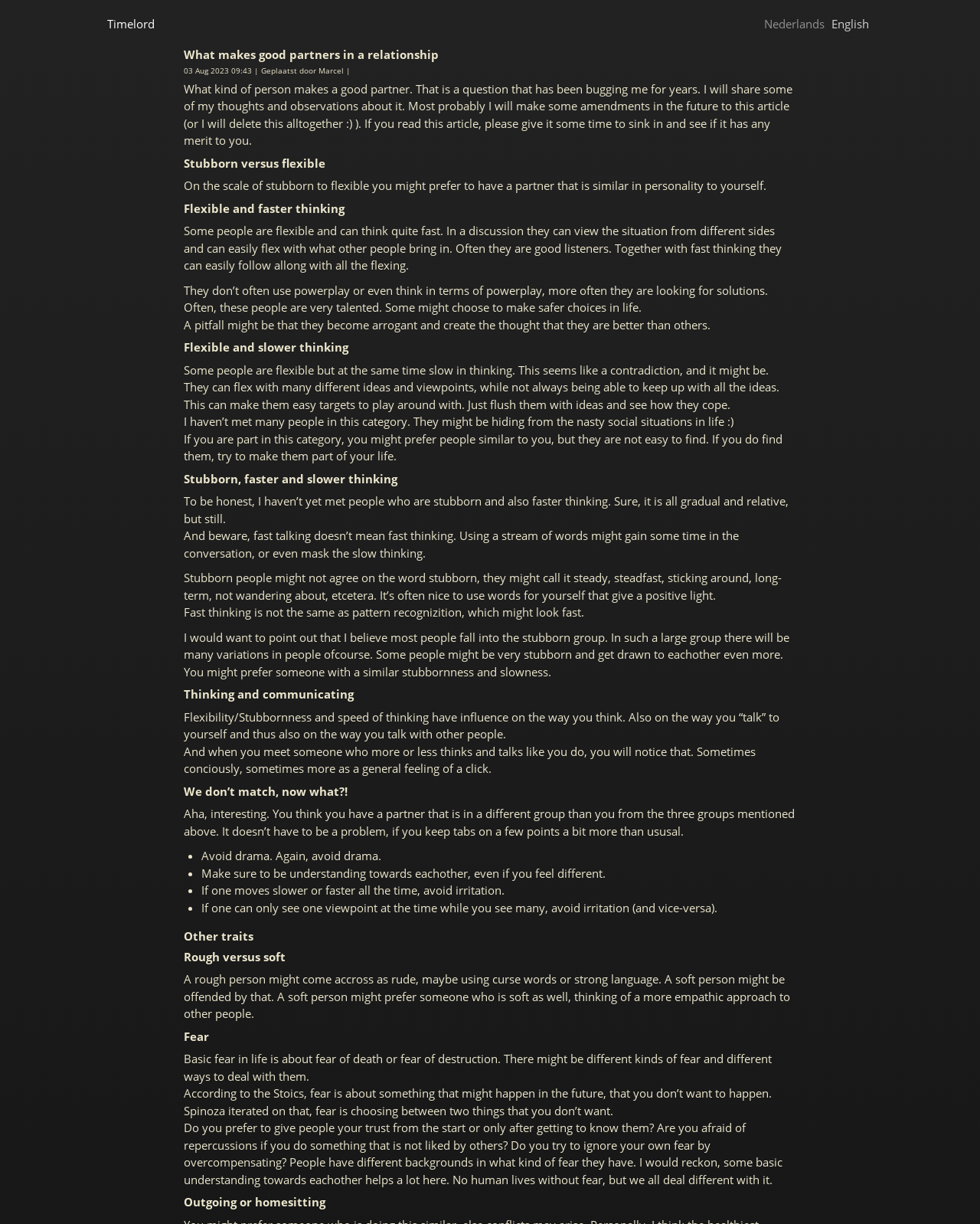Please reply with a single word or brief phrase to the question: 
What is the advice given when you have a partner who thinks differently?

Avoid drama, be understanding, avoid irritation